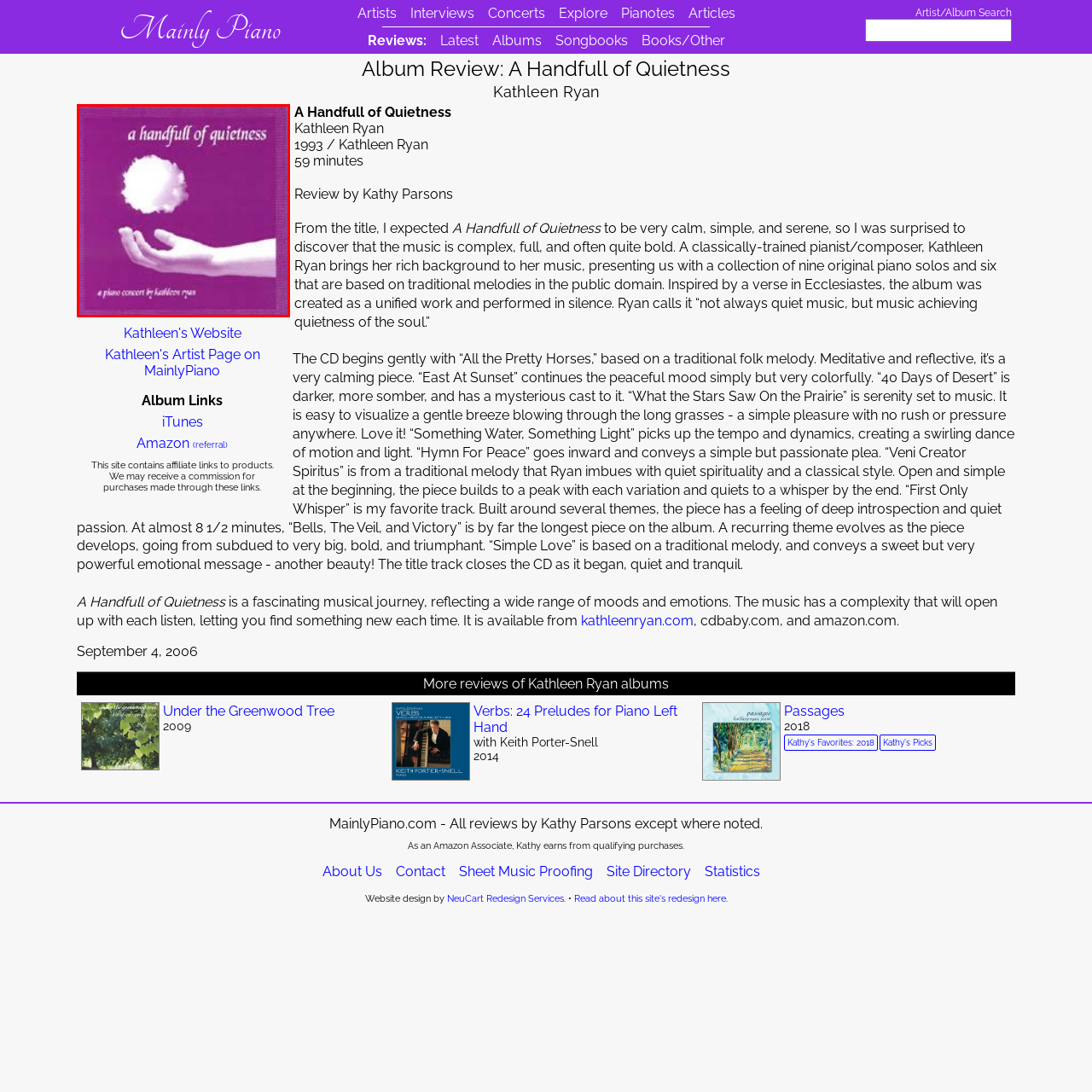Examine the image within the red border, What is the shape of the object being offered by the hand? 
Please provide a one-word or one-phrase answer.

Cloud-like orb